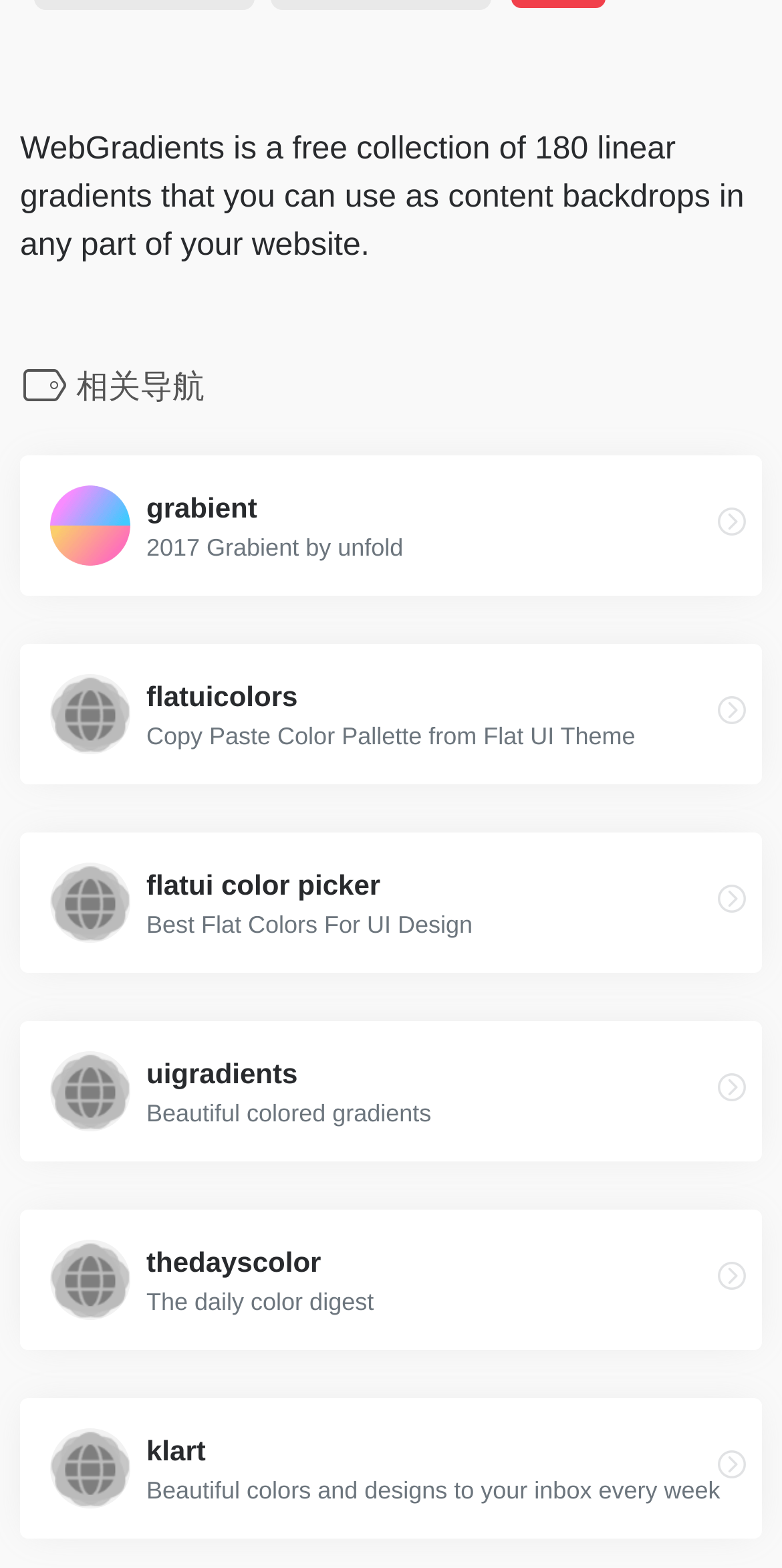Determine the bounding box coordinates for the region that must be clicked to execute the following instruction: "check out Flat UI Theme".

[0.026, 0.41, 0.974, 0.5]